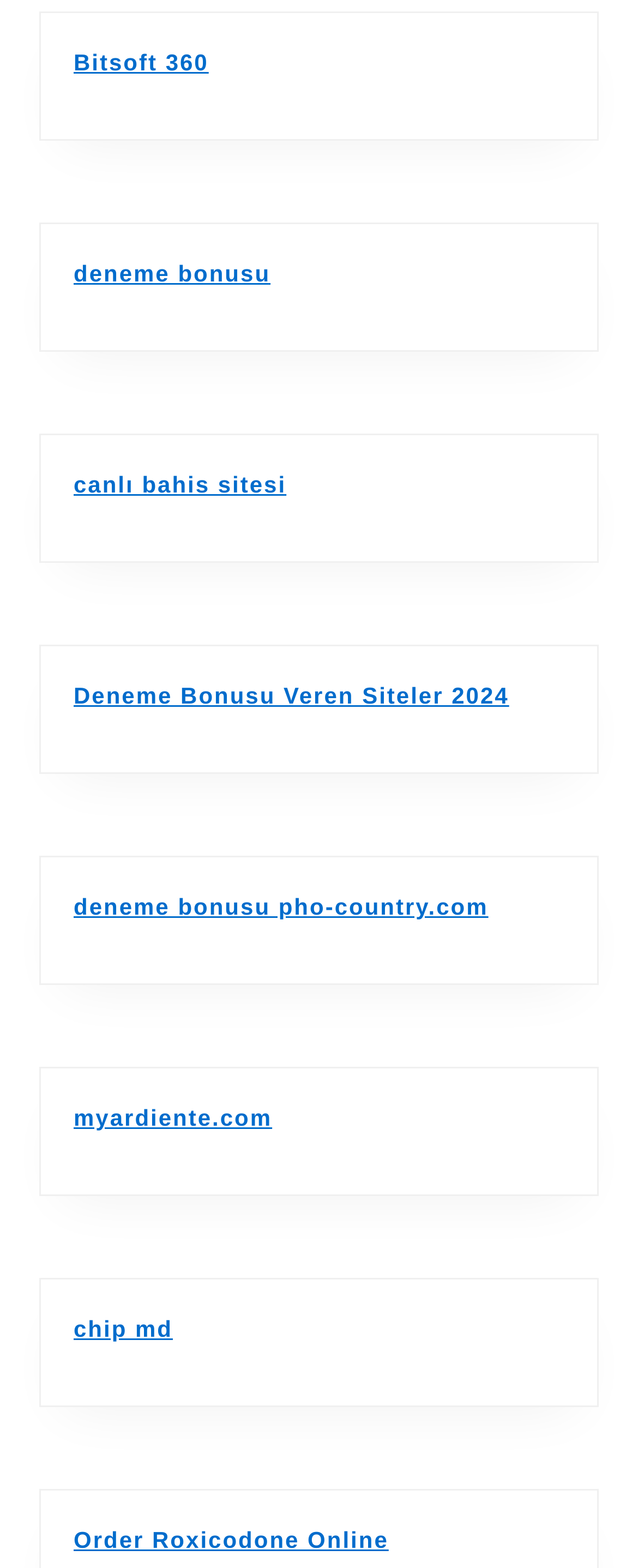What is the common theme among the links?
Use the information from the image to give a detailed answer to the question.

By examining the OCR text of each link, I noticed that they all seem to be related to websites or online platforms. Some links mention specific website names, while others describe types of websites or online services.